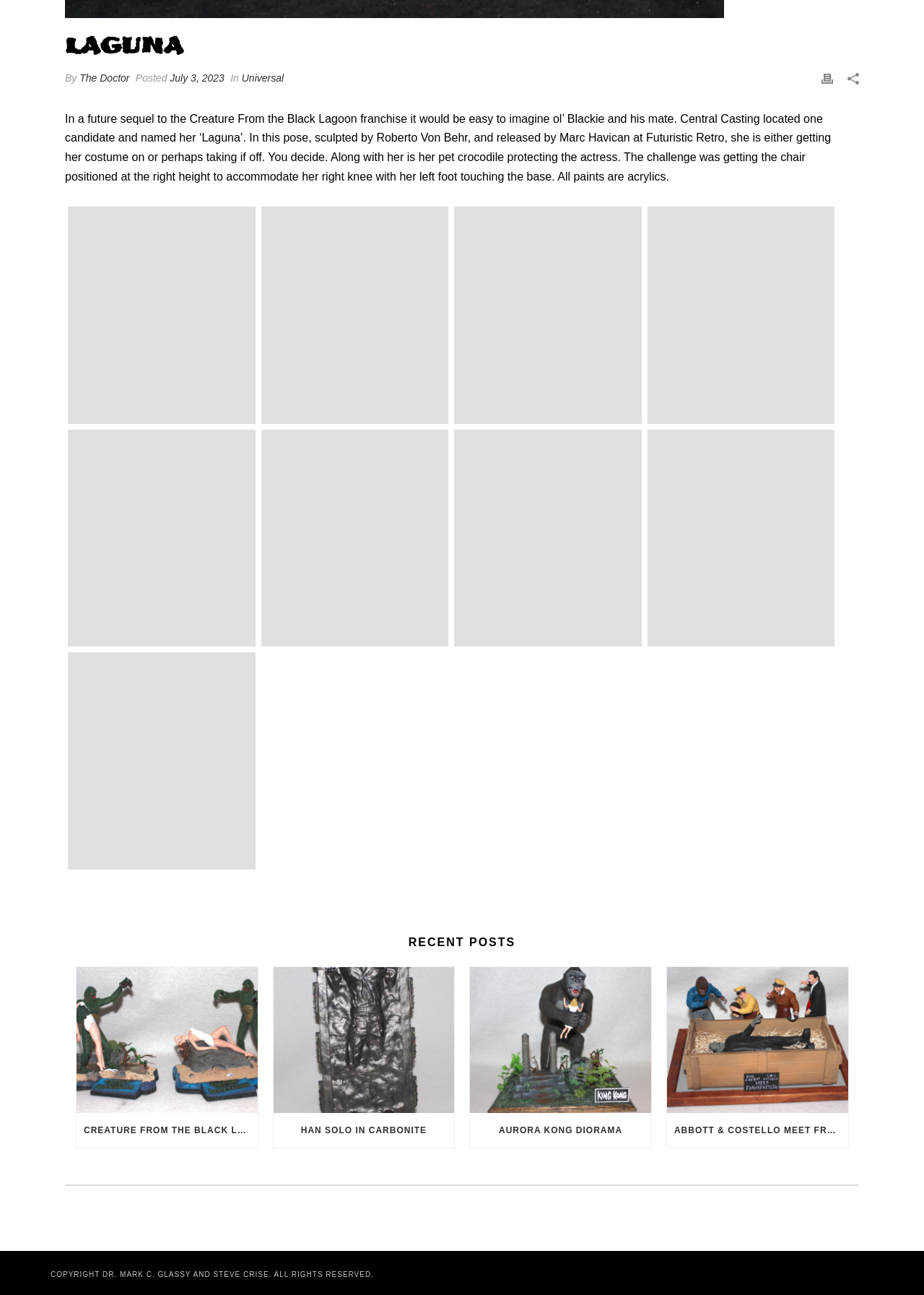Give a one-word or short phrase answer to the question: 
How many articles are on the webpage?

5